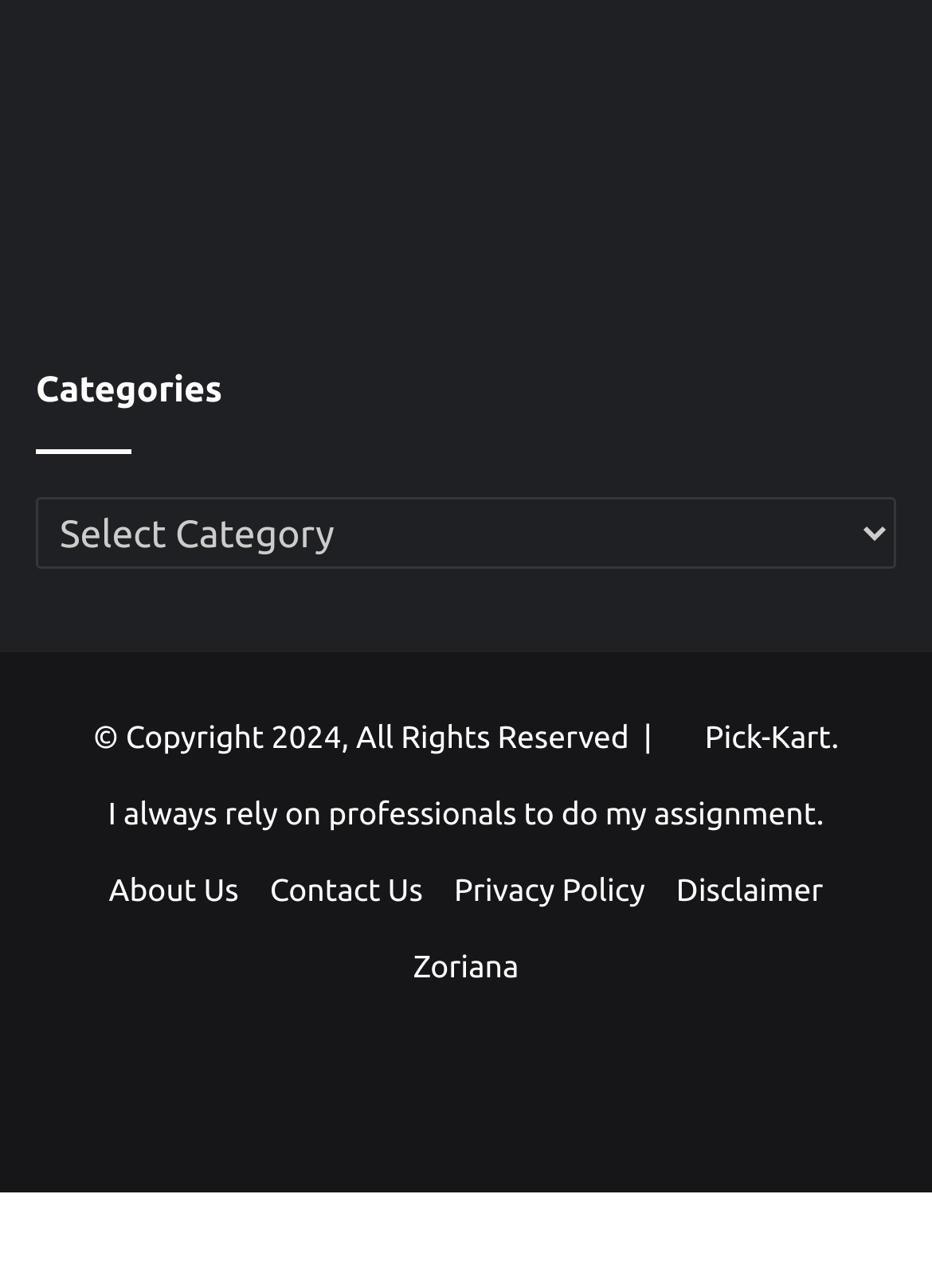Kindly determine the bounding box coordinates of the area that needs to be clicked to fulfill this instruction: "go to home page".

None